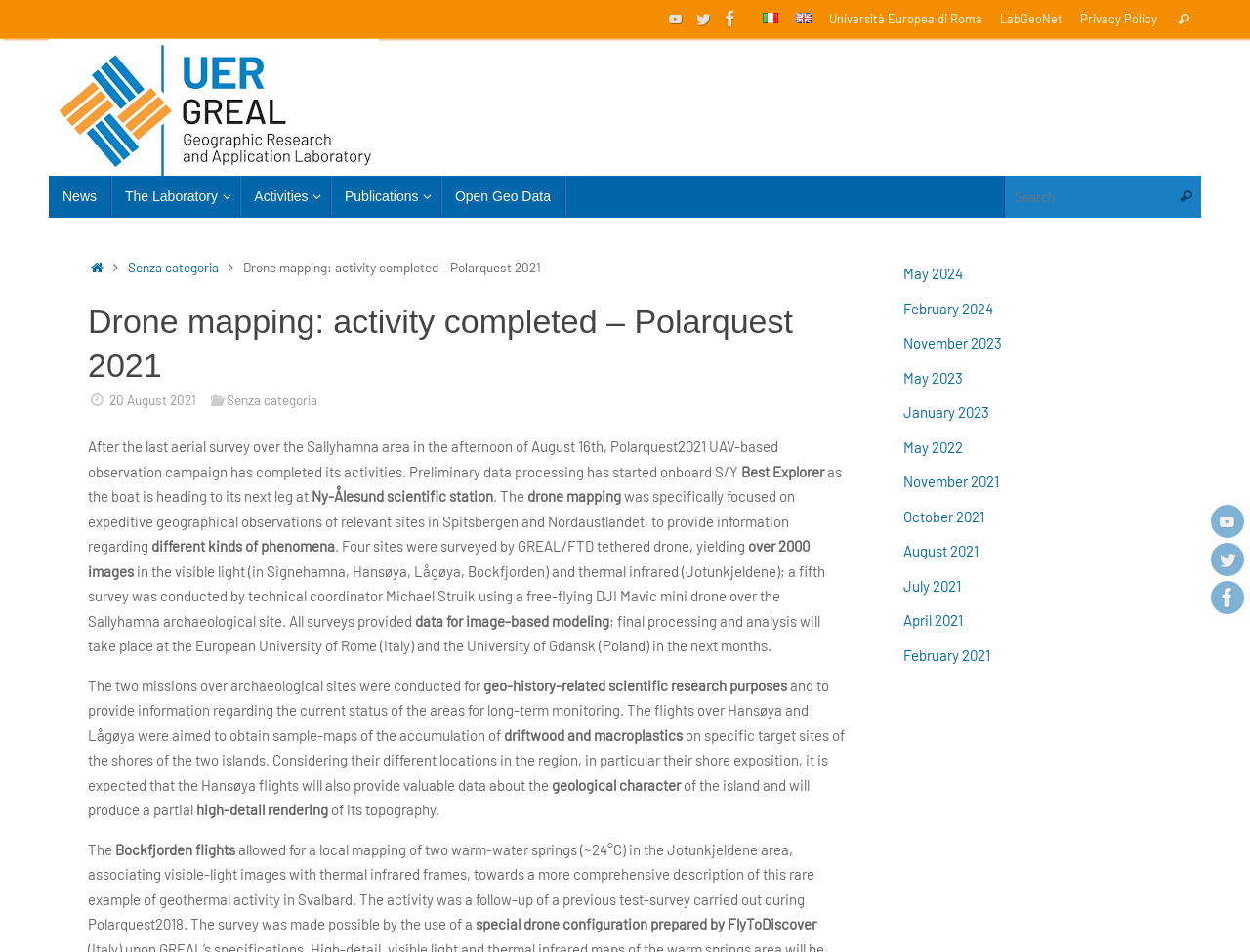Using the element description provided, determine the bounding box coordinates in the format (top-left x, top-left y, bottom-right x, bottom-right y). Ensure that all values are floating point numbers between 0 and 1. Element description: Open Geo Data

[0.353, 0.185, 0.452, 0.229]